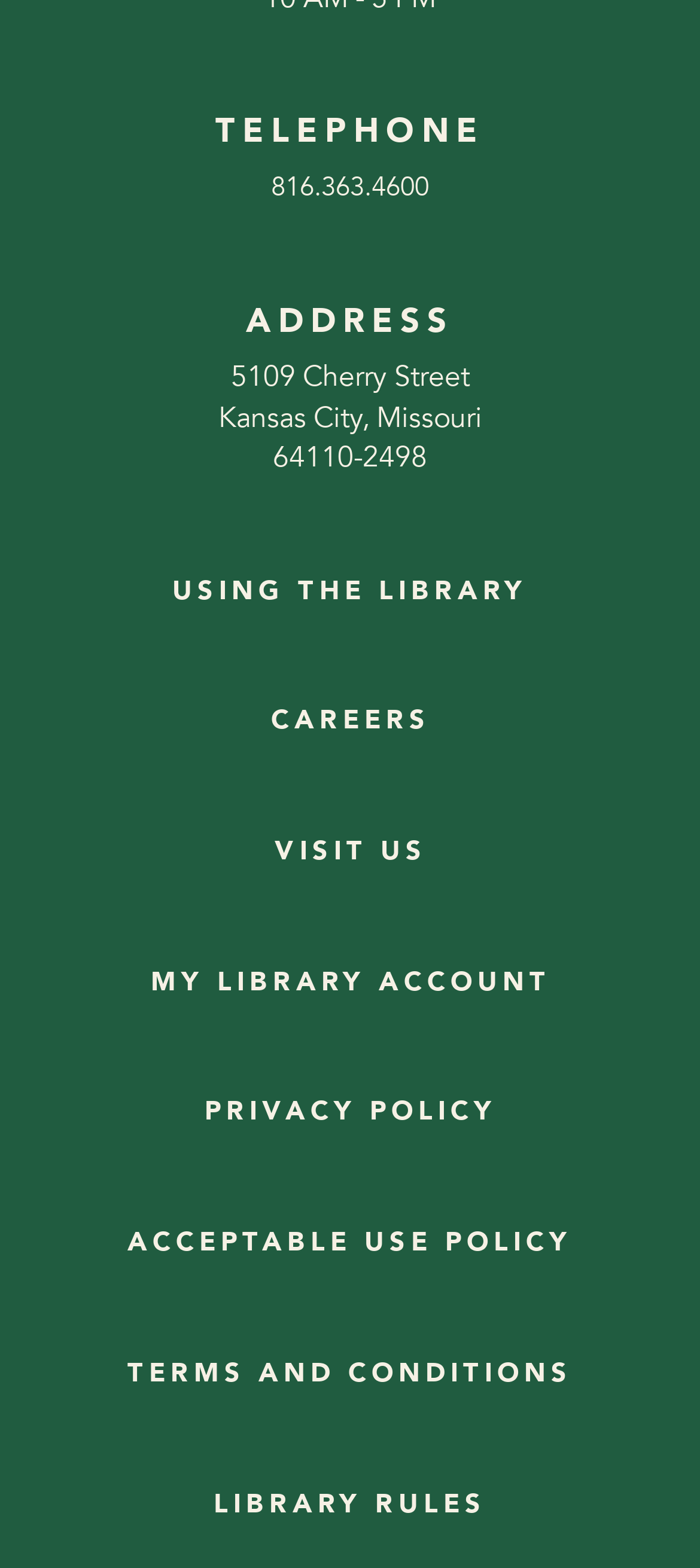Please pinpoint the bounding box coordinates for the region I should click to adhere to this instruction: "read the privacy policy".

[0.291, 0.697, 0.709, 0.721]